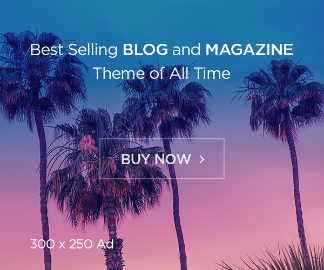Describe all the elements and aspects of the image comprehensively.

This visually striking advertisement promotes a best-selling blog and magazine theme, emphasizing its popularity and appeal. The backdrop features beautiful palm trees silhouetted against a vibrant gradient sky that transitions from deep blue to soft pink, evoking a serene and tropical atmosphere. The prominent text highlights the theme's acclaim, urging viewers to "BUY NOW" with a clear call-to-action button, perfectly positioned for easy accessibility. The ad's dimensions of 300 x 250 pixels make it ideal for online placements, effectively targeting potential customers seeking stylish digital solutions for their blogs and magazines.